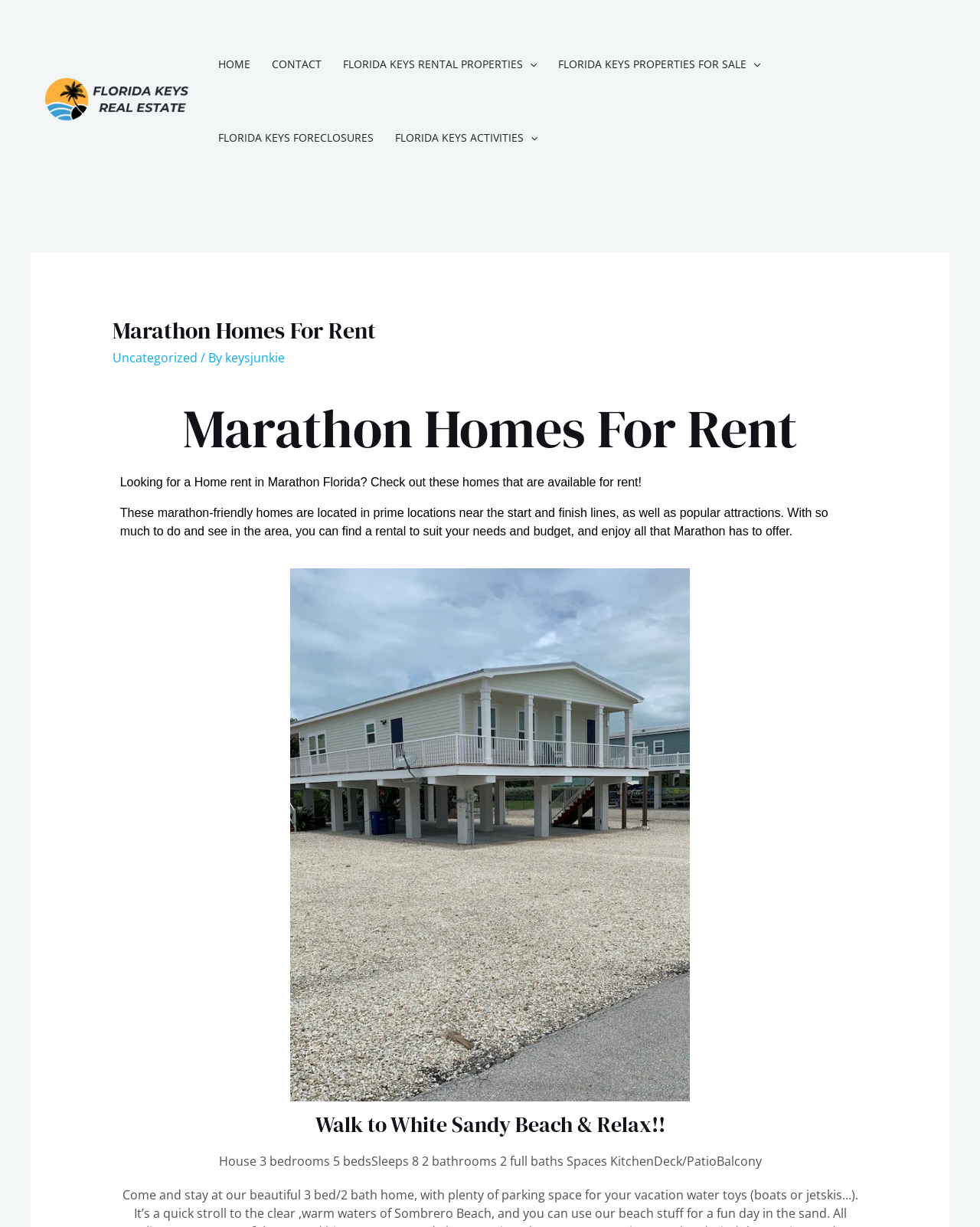What is the location of the rental properties?
Offer a detailed and exhaustive answer to the question.

The webpage is focused on providing rental properties in Marathon, Florida, as evident from the heading 'Marathon Homes For Rent' and the description 'Looking for a Home rent in Marathon Florida? Check out these homes that are available for rent!'. This suggests that the rental properties are located in Marathon, Florida.